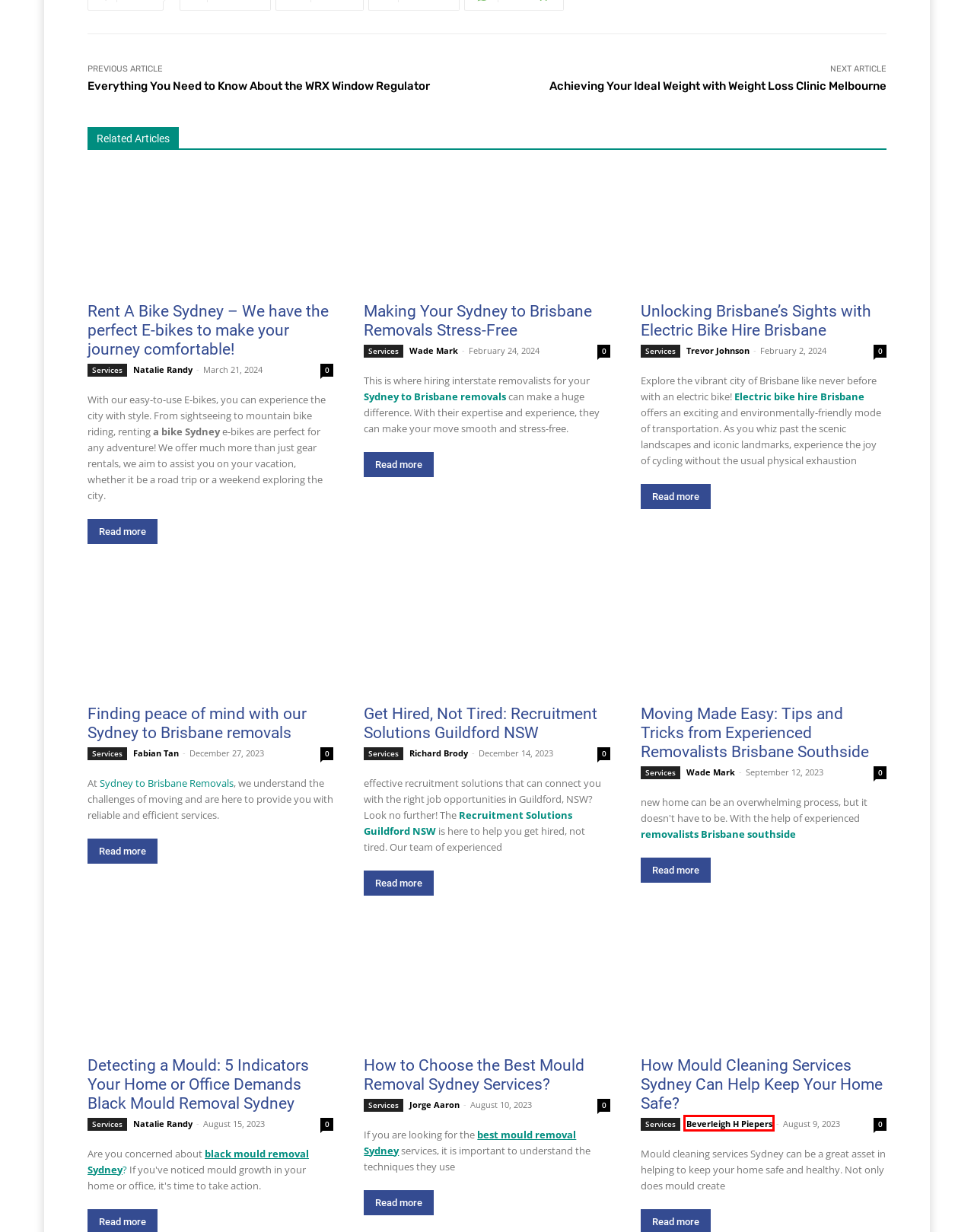You’re provided with a screenshot of a webpage that has a red bounding box around an element. Choose the best matching webpage description for the new page after clicking the element in the red box. The options are:
A. Black Mould Detection: 5 Indicators Your Sydney Home or Office
B. Recruitment Solutions Guildford NSW: Unloading and Packaging
C. Removalists Brisbane | Cheap Interstate Removalists Brisbane
D. Trevor Johnson, Author at OZ Forums
E. Unlocking Brisbane’s Sights with Electric Bike Hire Brisbane
F. Making Your Sydney to Brisbane Removals Stress-Free
G. Beverleigh H Piepers, Author at OZ Forums
H. Interstate Removalists Sydney to Brisbane | Expert Removals

G